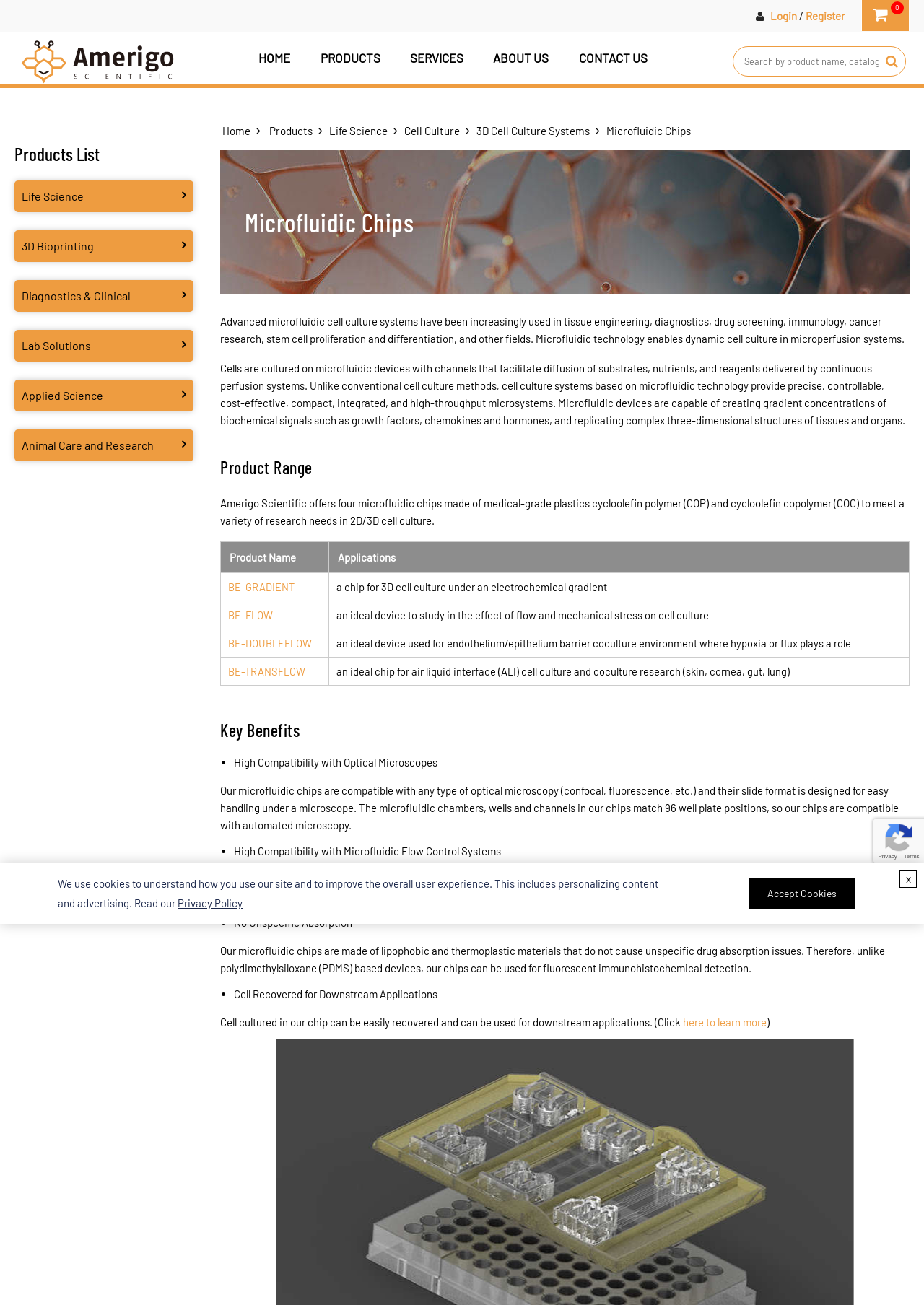Elaborate on the information and visuals displayed on the webpage.

The webpage is about Amerigo Scientific's microfluidic chips, which are designed for 2D/3D cell culture research. At the top of the page, there is a navigation menu with links to "Home", "Products", "Services", "About Us", and "Contact Us". Below the navigation menu, there is a search bar and a button to submit the search query.

On the left side of the page, there is a list of links to various product categories, including "Life Science", "3D Bioprinting", "Diagnostics & Clinical", and more. Below this list, there is a heading "Microfluidic Chips" followed by a brief introduction to microfluidic technology and its applications in cell culture research.

The main content of the page is divided into three sections: "Product Range", "Key Benefits", and "Description". The "Product Range" section lists four microfluidic chips offered by Amerigo Scientific, along with their applications and features. The "Key Benefits" section highlights the advantages of using Amerigo Scientific's microfluidic chips, including high compatibility with optical microscopes and microfluidic flow control systems, no unspecific absorption, and easy cell recovery for downstream applications. The "Description" section provides a detailed explanation of the microfluidic technology and its applications in cell culture research.

At the bottom of the page, there is a notice about the use of cookies and a link to the privacy policy. There is also a button to accept cookies.